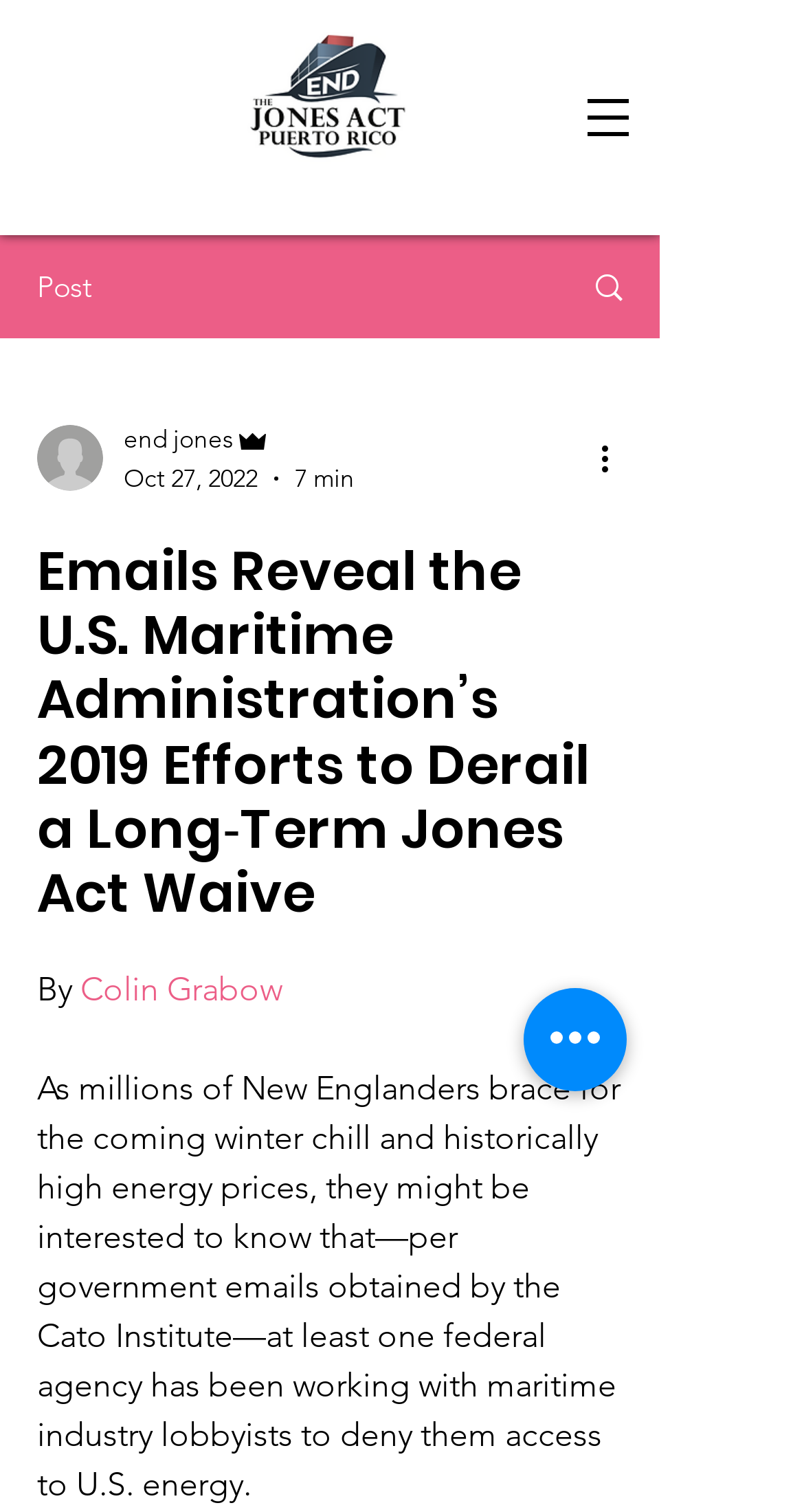Describe in detail what you see on the webpage.

The webpage appears to be an article or blog post with a focus on a specific topic. At the top, there is a logo image, "ENDthejonesact-LOGO.png", which takes up about a quarter of the screen width. To the right of the logo, there is a navigation menu labeled "Site" with a dropdown button.

Below the navigation menu, there are several elements arranged horizontally. On the left, there is a "Post" label, followed by a link with an image, and then a writer's picture with a caption "Writer's picture". To the right of the writer's picture, there are several generic elements, including "end jones", "Admin", and a date "Oct 27, 2022", as well as a "7 min" label, which may indicate the reading time of the article.

Further down, there is a heading that spans almost the entire screen width, titled "Emails Reveal the U.S. Maritime Administration’s 2019 Efforts to Derail a Long‐Term Jones Act Waive". Below the heading, there is a byline "By Colin Grabow" and a lengthy paragraph of text that discusses the topic of the article.

On the right side of the screen, there are several buttons, including "More actions" and "Quick actions", which may provide additional functionality or options for the user. There are also several images scattered throughout the page, including a small icon next to the "Post" label and another icon next to the "More actions" button.